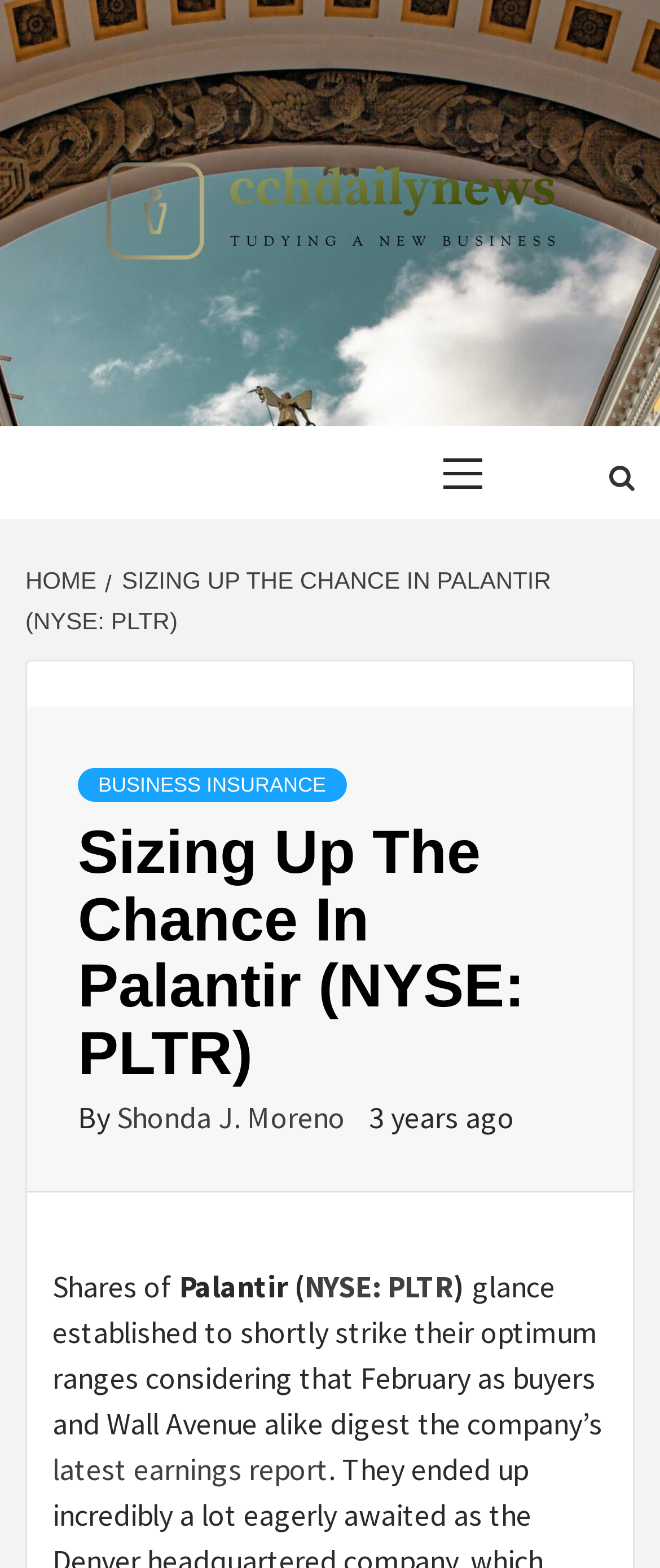Find the bounding box coordinates of the element to click in order to complete the given instruction: "Navigate to the Primary Menu."

[0.038, 0.272, 0.962, 0.331]